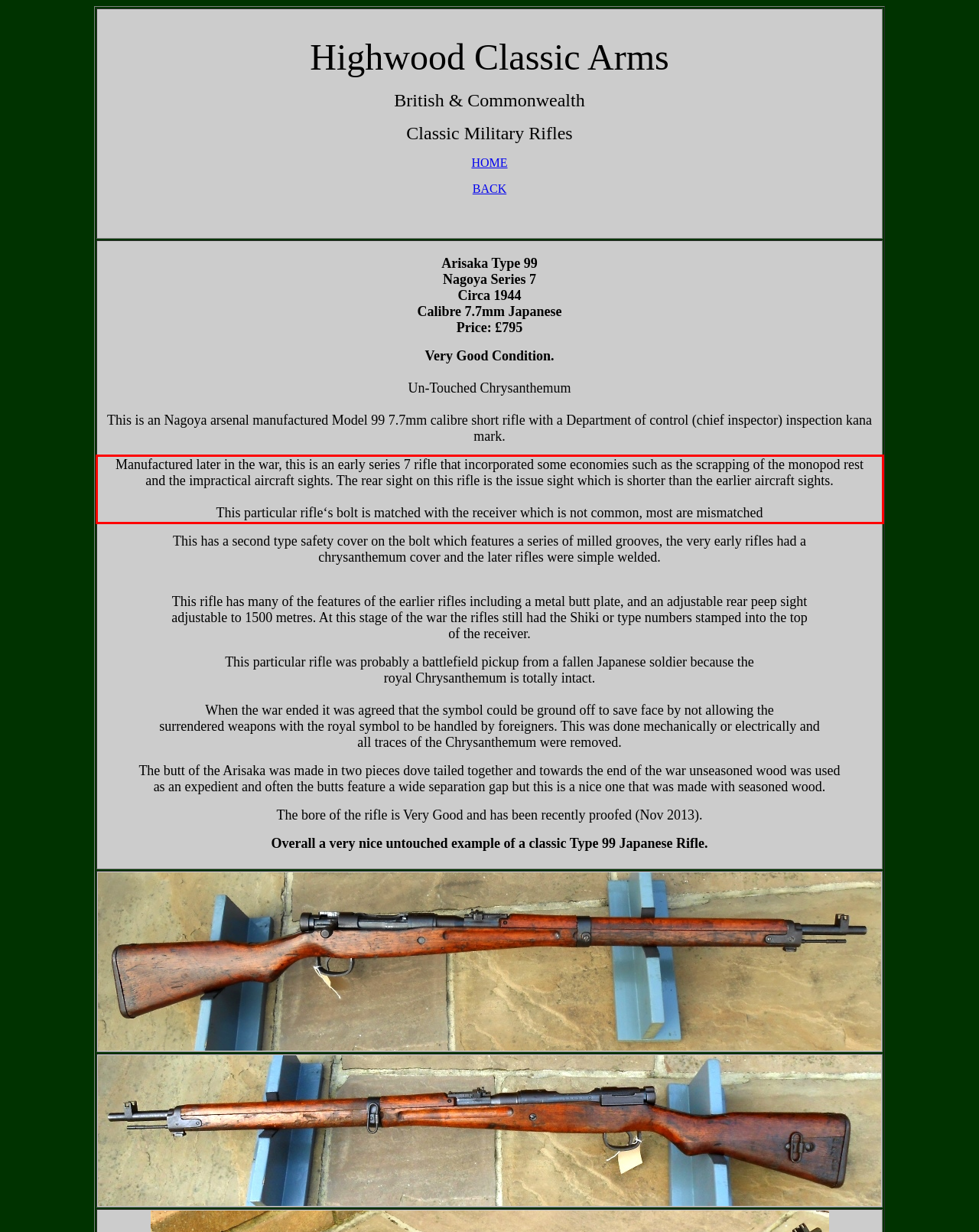In the screenshot of the webpage, find the red bounding box and perform OCR to obtain the text content restricted within this red bounding box.

Manufactured later in the war, this is an early series 7 rifle that incorporated some economies such as the scrapping of the monopod rest and the impractical aircraft sights. The rear sight on this rifle is the issue sight which is shorter than the earlier aircraft sights. This particular rifle‘s bolt is matched with the receiver which is not common, most are mismatched